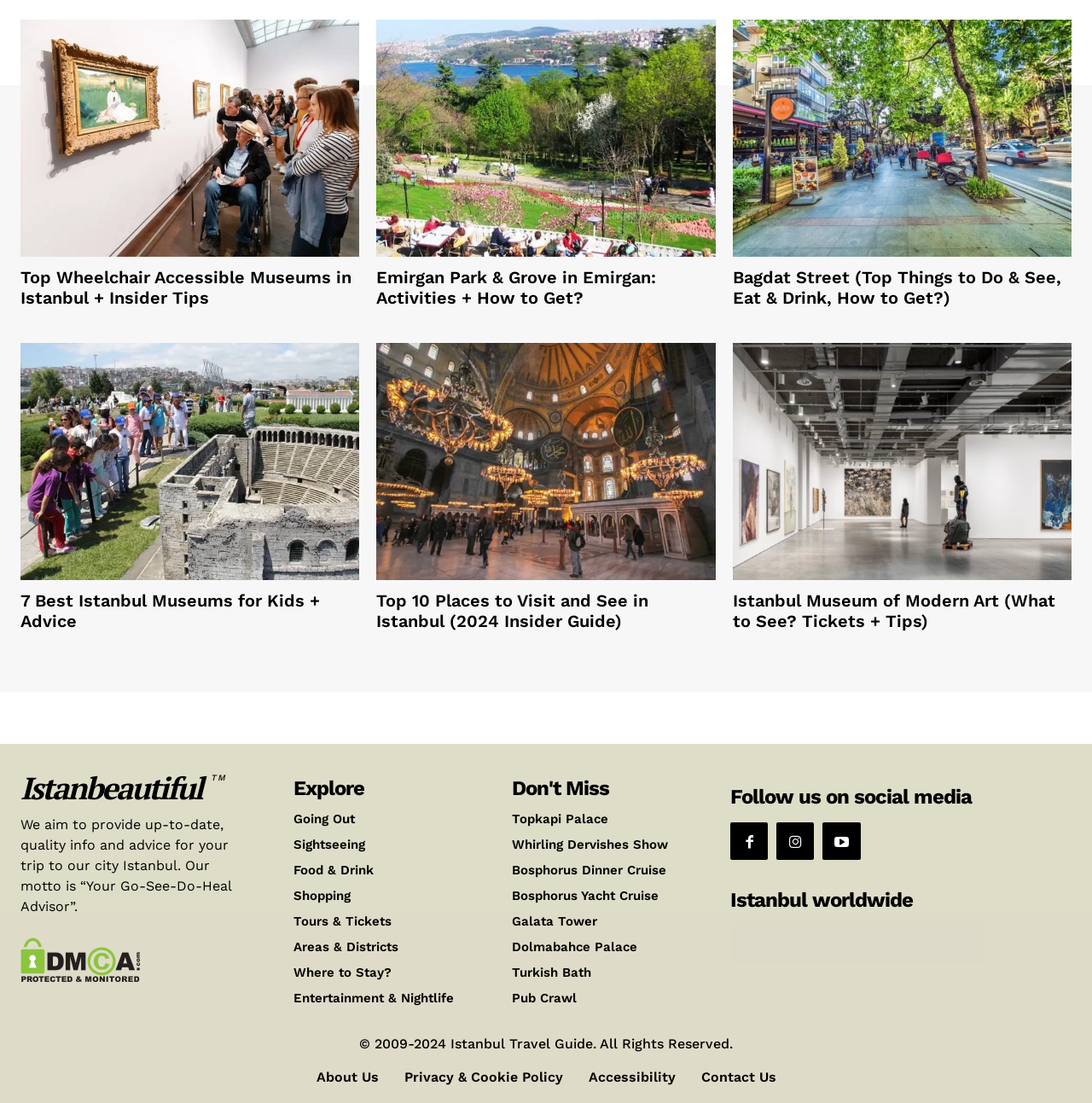What is the name of the palace mentioned in the 'Don't Miss' section? From the image, respond with a single word or brief phrase.

Topkapi Palace